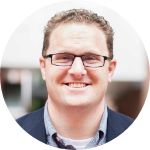Give a one-word or short phrase answer to the question: 
What are Denny Burk's contributions?

Writing and authoring books